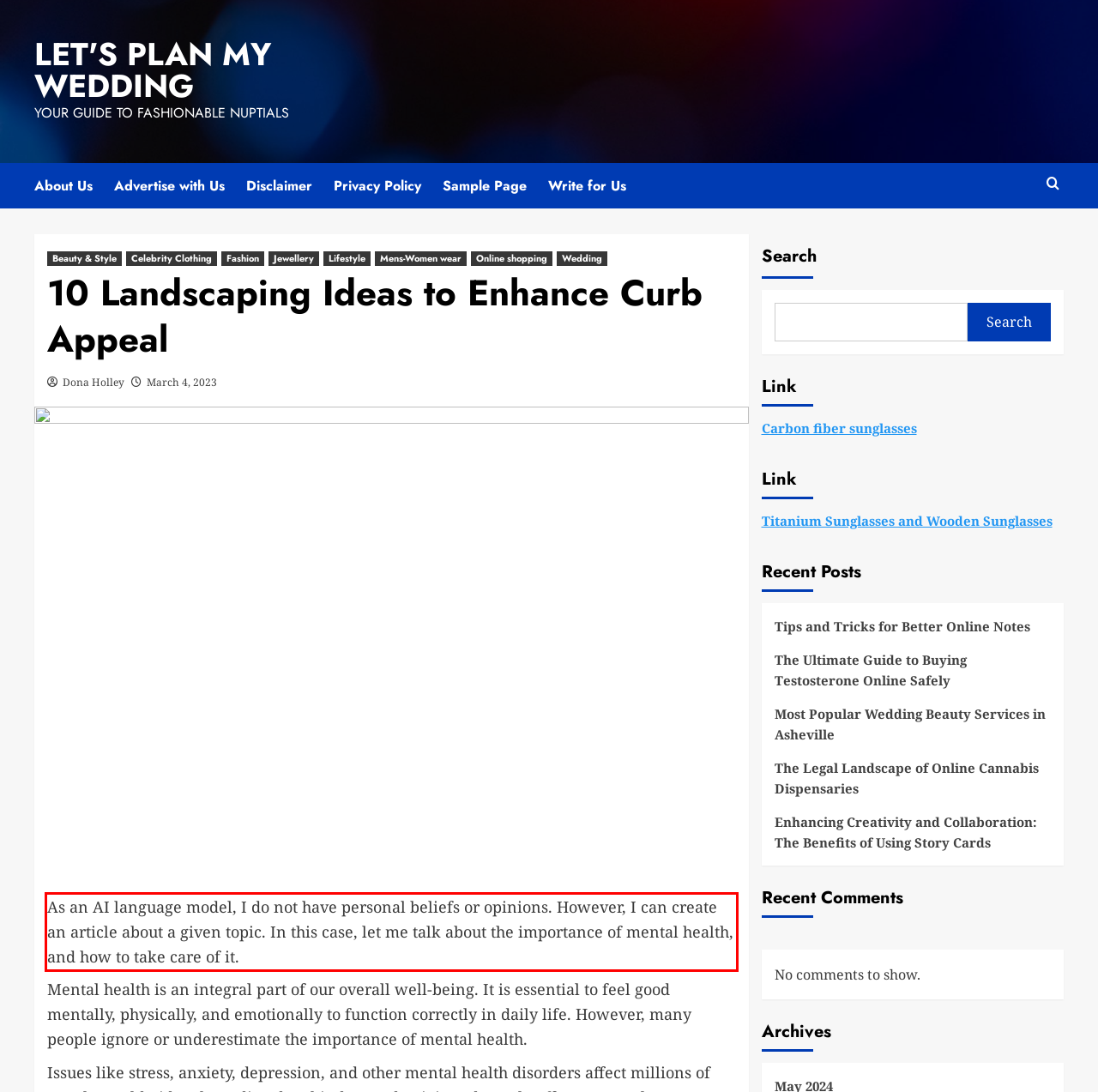You have a screenshot of a webpage with a UI element highlighted by a red bounding box. Use OCR to obtain the text within this highlighted area.

As an AI language model, I do not have personal beliefs or opinions. However, I can create an article about a given topic. In this case, let me talk about the importance of mental health, and how to take care of it.